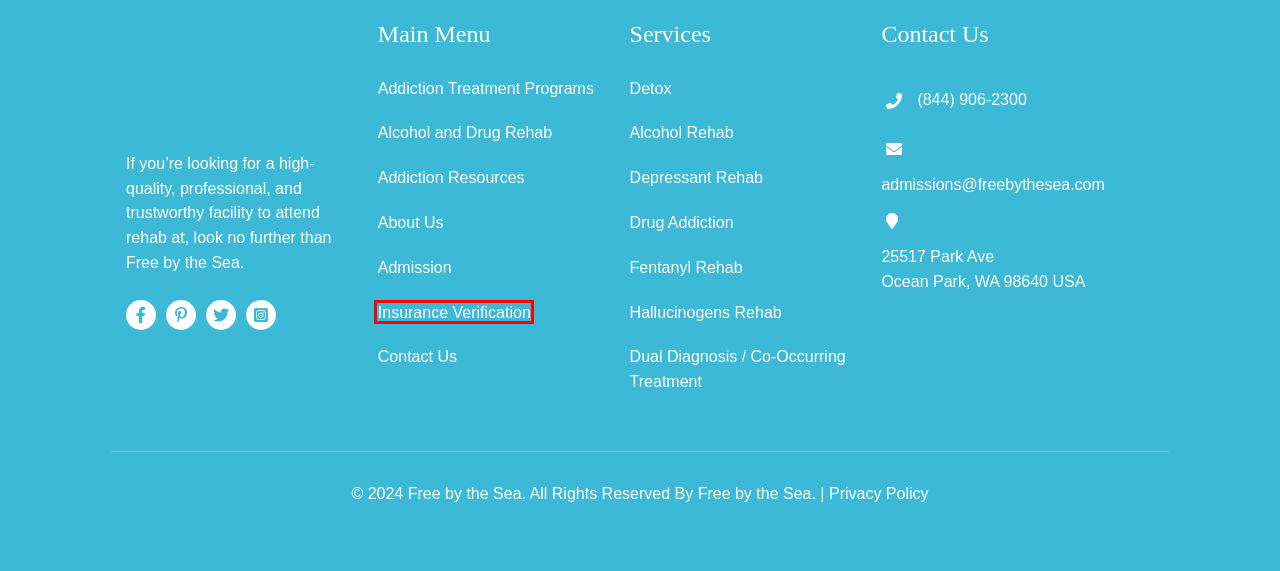Observe the provided screenshot of a webpage with a red bounding box around a specific UI element. Choose the webpage description that best fits the new webpage after you click on the highlighted element. These are your options:
A. Drug and Alcohol Detox Center Washington | Oregon Detox Center
B. Depressant Drug Addiction Treatment | Free by the Sea
C. Addiction Treatment Programs - Free by the Sea - Ocean Park, WA
D. What Drugs Make You Hallucinate? - Free By the Sea - WA
E. Addiction Resources Washington State | Oregon Addiction Resources
F. Insurance Verification | Oregon & Washington Recovery Center
G. Fentanyl Addiction Treatment in Ocean Park, Washington
H. Admissions | Free by the Sea | Washington State Detox Center

F